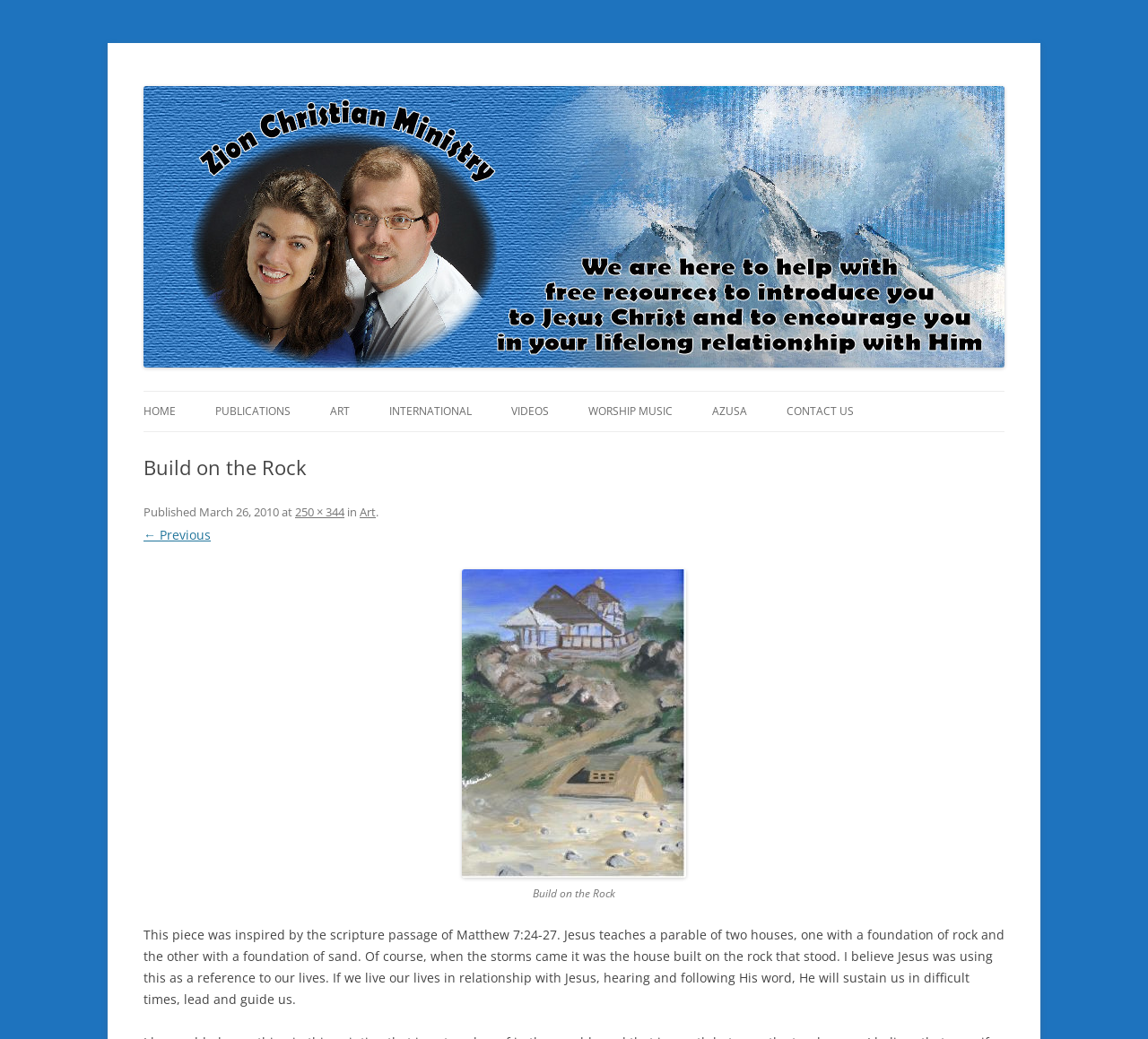Provide an in-depth description of the elements and layout of the webpage.

The webpage is the personal website of Shaun and Ramona Stevens, which is part of Zion Christian Ministry. At the top, there is a heading with the title "Zion Christian Ministry" and a link with the same text. Below it, there is a subheading that describes the website as the personal website of Shaun and Ramona Stevens.

On the top-right side, there is a navigation menu with links to different sections of the website, including "HOME", "PUBLICATIONS", "ART", "INTERNATIONAL", "VIDEOS", "WORSHIP MUSIC", "AZUSA", and "CONTACT US".

Below the navigation menu, there is a header section with a heading that reads "Build on the Rock". This section also contains a footer section with a publication date of March 26, 2010, and a link to an image with a size of 250 × 344 pixels.

The main content of the webpage is an article about a piece of art inspired by the scripture passage of Matthew 7:24-27. The article describes the parable of two houses, one with a foundation of rock and the other with a foundation of sand, and how it relates to living a life in relationship with Jesus. The article is accompanied by an image titled "Build on the Rock" located on the right side of the page.

At the bottom of the page, there is a link to the previous page and another link to the top of the page with the title "Build on the Rock".